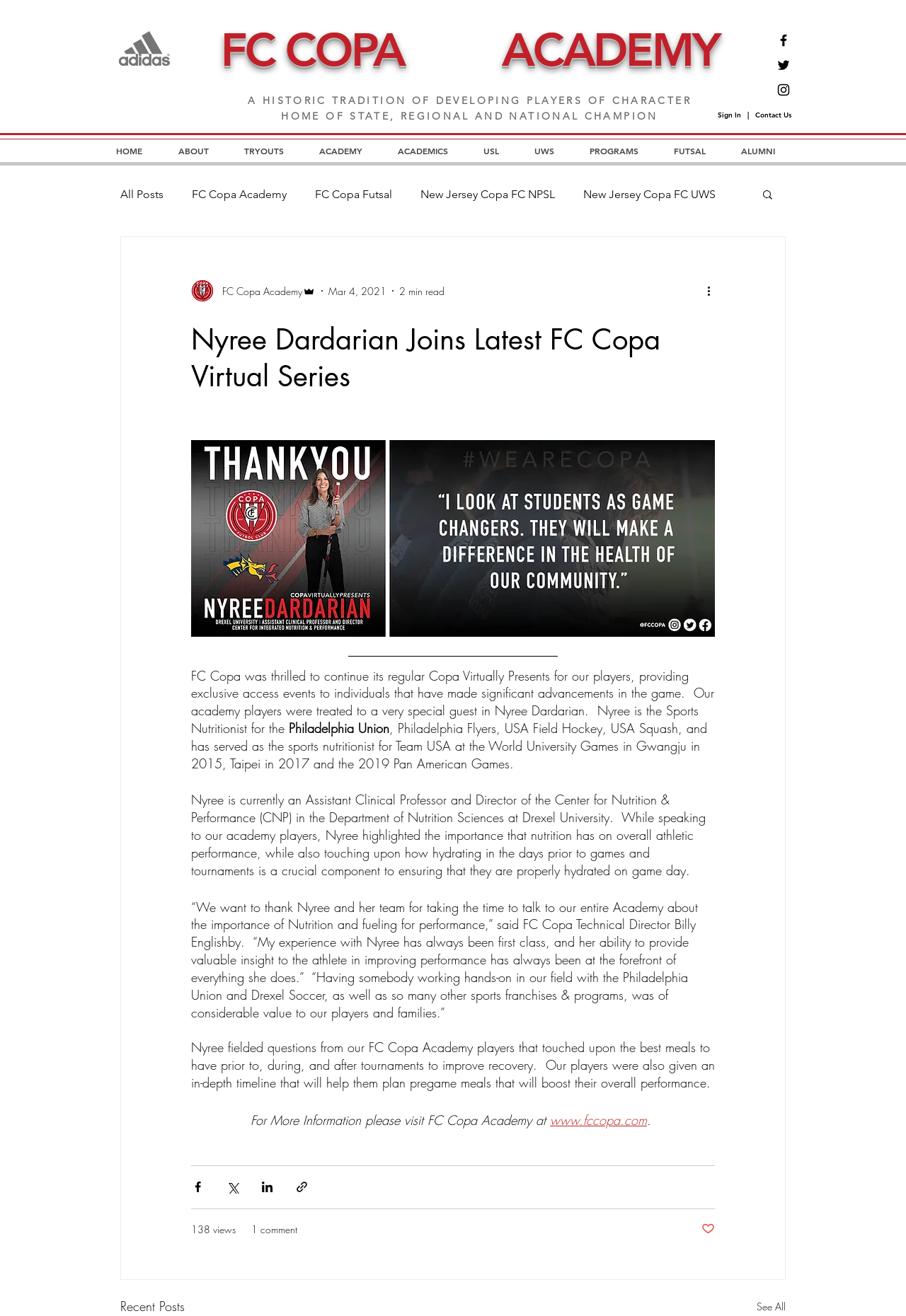Identify the bounding box of the UI element described as follows: "NJ Copa FC USL2". Provide the coordinates as four float numbers in the range of 0 to 1 [left, top, right, bottom].

[0.661, 0.185, 0.76, 0.195]